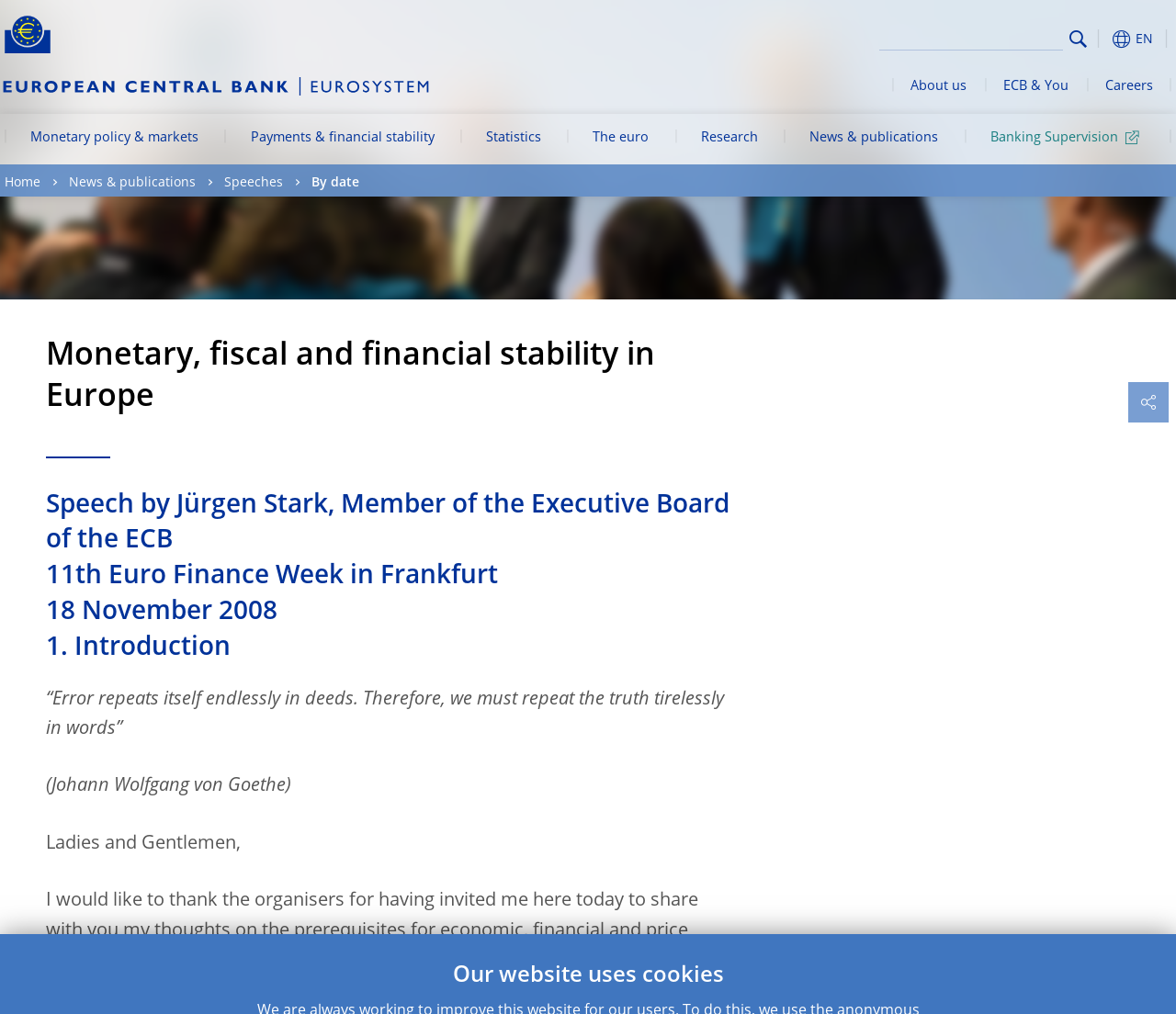Respond with a single word or phrase to the following question:
What is the quote mentioned on the webpage?

Error repeats itself endlessly